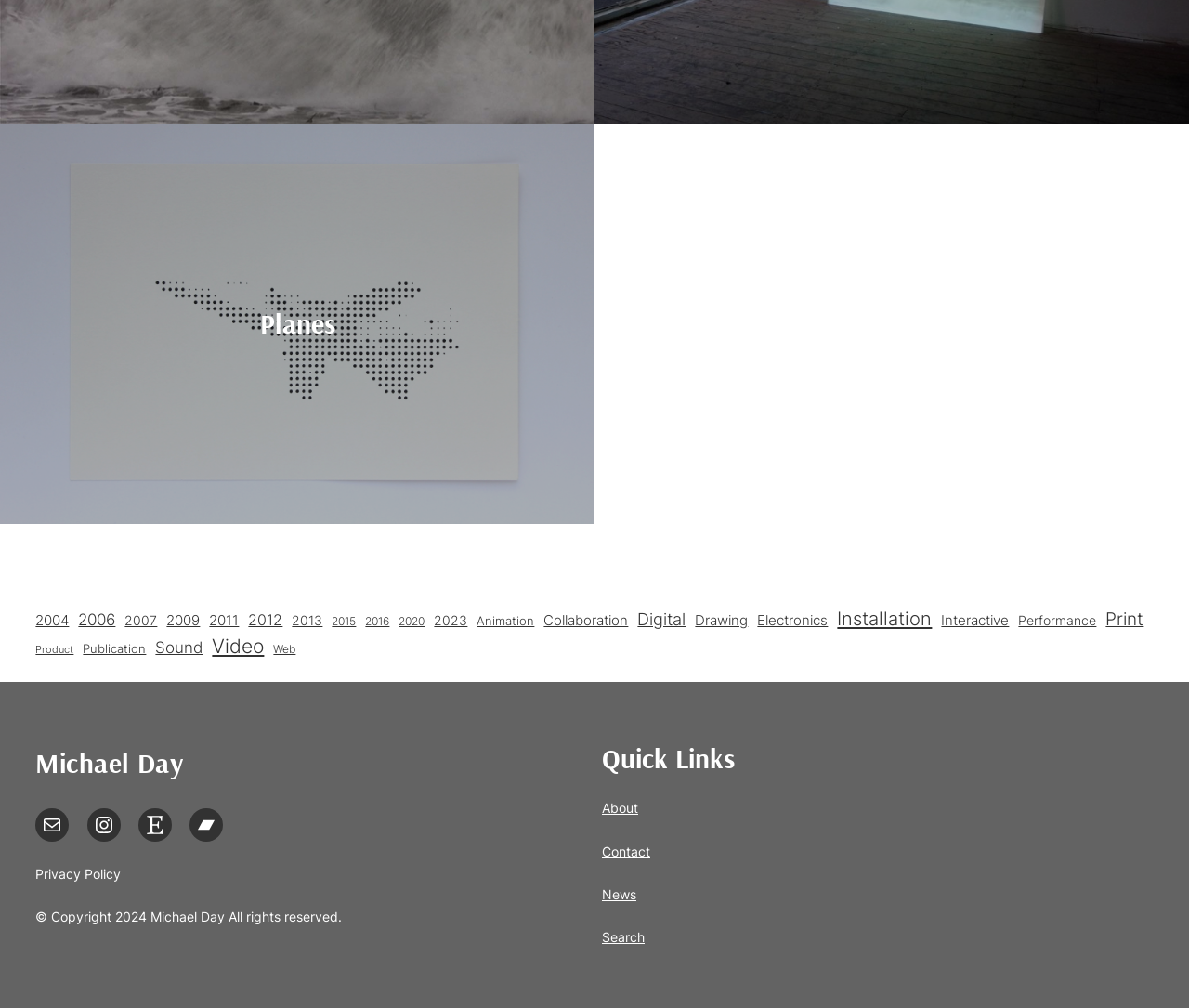Please identify the bounding box coordinates of the element that needs to be clicked to execute the following command: "View the '2004' items". Provide the bounding box using four float numbers between 0 and 1, formatted as [left, top, right, bottom].

[0.03, 0.607, 0.058, 0.626]